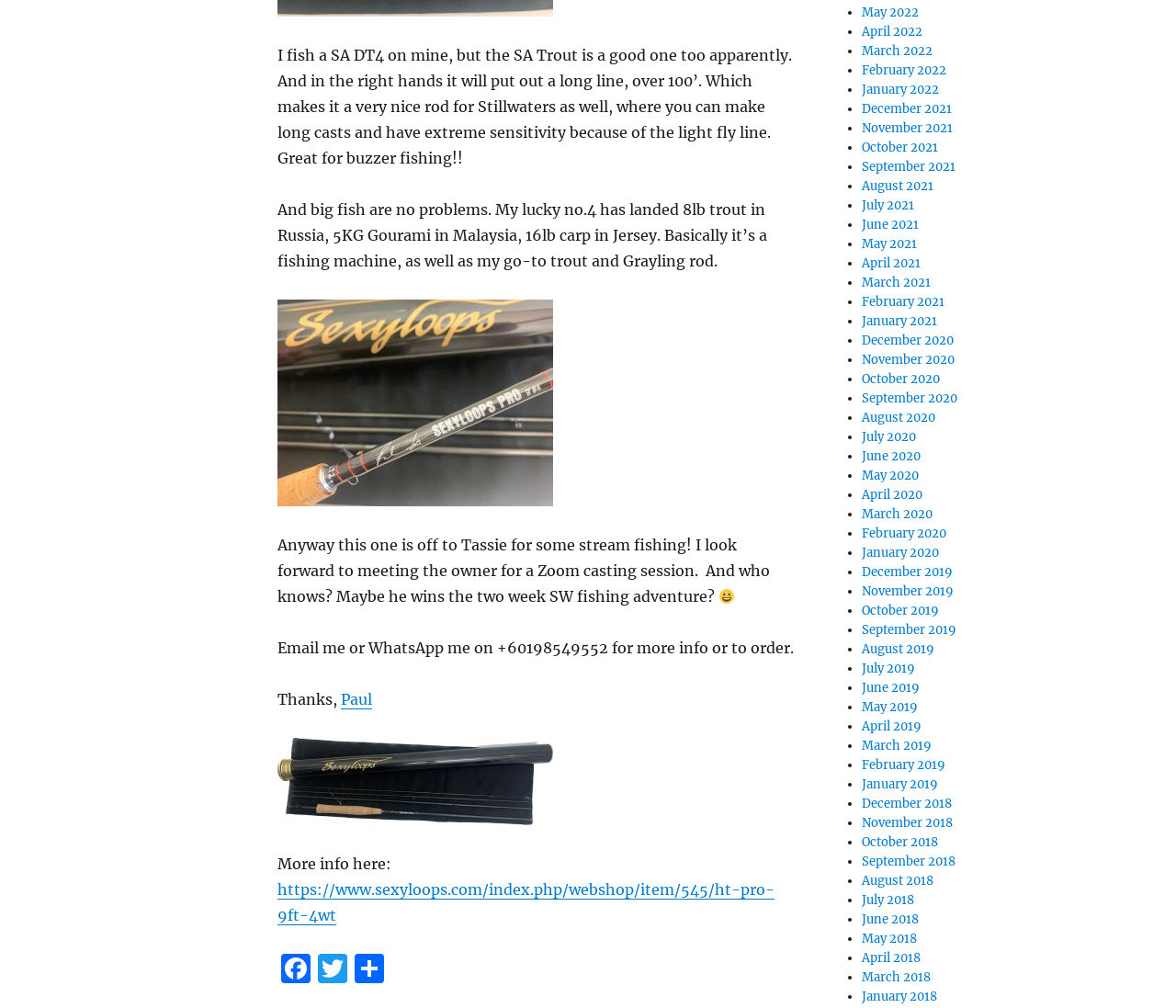Given the description Facebook, predict the bounding box coordinates of the UI element. Ensure the coordinates are in the format (top-left x, top-left y, bottom-right x, bottom-right y) and all values are between 0 and 1.

[0.236, 0.946, 0.267, 0.98]